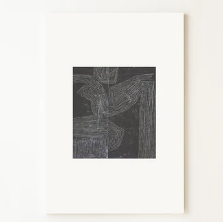What is the purpose of the white border?
Based on the visual information, provide a detailed and comprehensive answer.

According to the caption, the clean, white border enhances the modern aesthetic of the artwork, allowing it to blend seamlessly into various decor styles, which suggests that the purpose of the white border is to enhance the modern aesthetic of the piece.